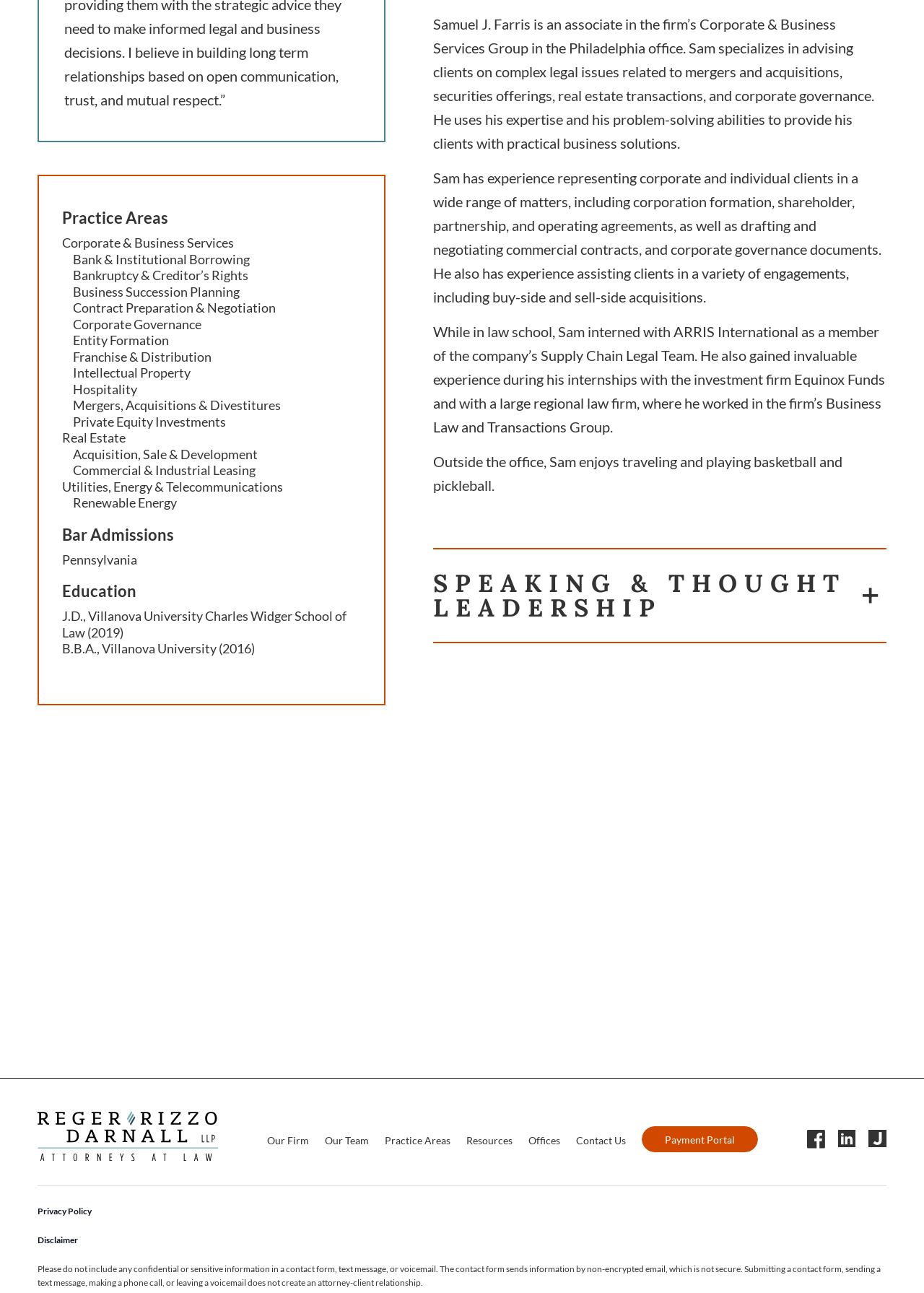Provide the bounding box coordinates for the specified HTML element described in this description: "aria-label="Open search"". The coordinates should be four float numbers ranging from 0 to 1, in the format [left, top, right, bottom].

None